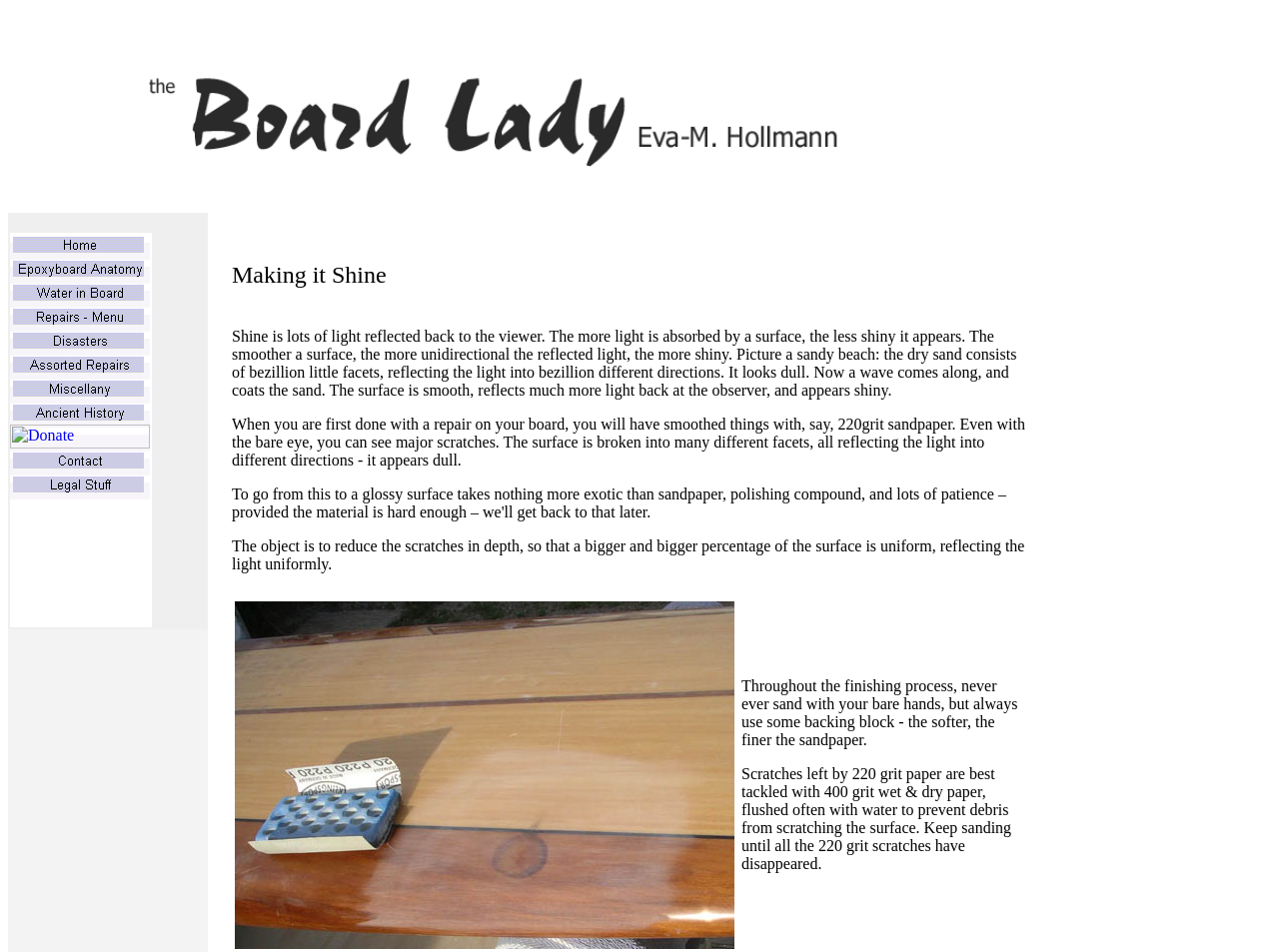Give a comprehensive overview of the webpage, including key elements.

The webpage is about "The Board Lady - making it shine". At the top, there is a large image taking up most of the width of the page. Below the image, there is a menu bar with 10 links, each with an accompanying icon. The links are arranged horizontally and are labeled "Home", "Epoxyboard Anatomy", "Water in Board", "Repairs - Menu", "Disasters", "Assorted Repairs", "Miscellany", "Ancient History", "Donate", and "Contact" and "Legal Stuff". 

Below the menu bar, there is a section with a heading "Making it Shine". This section contains a long paragraph of text that discusses the concept of shine and how it is achieved through smoothing a surface. The text explains that a smooth surface reflects light more uniformly, making it appear shiny, and provides an example of a sandy beach to illustrate this point.

The text continues to discuss the process of achieving a glossy surface through the use of sandpaper and polishing compound, emphasizing the importance of patience and the need for a hard material. The section ends with a note about the importance of using a backing block when sanding to prevent scratches.

At the bottom of the page, there is an image that takes up about half of the width of the page, and next to it, there is a block of text that provides additional tips for the finishing process, including the use of 400 grit wet & dry paper to tackle scratches left by 220 grit paper.